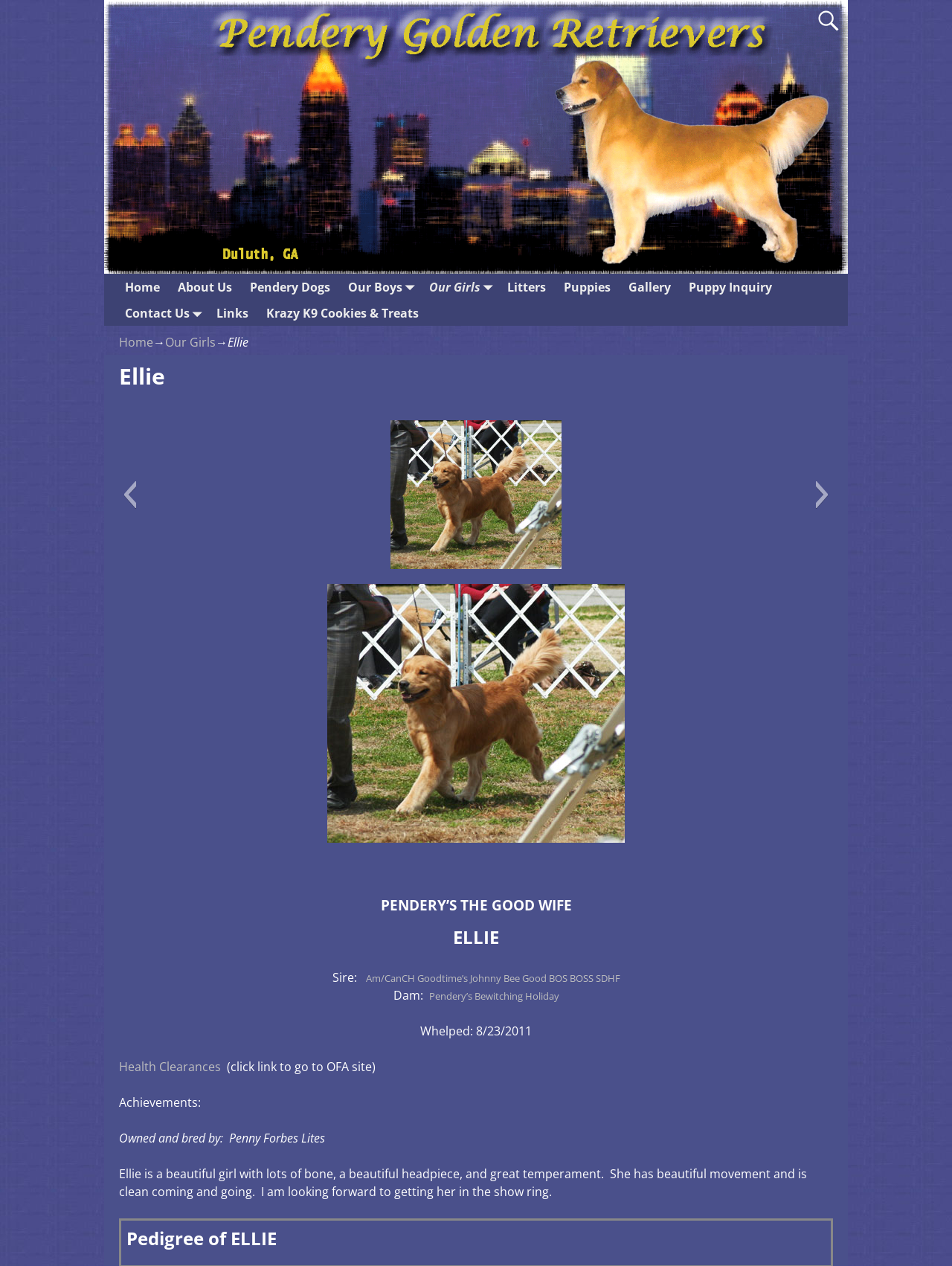Detail the features and information presented on the webpage.

The webpage is about a golden retriever named Ellie from Pendery Golden Retrievers. At the top, there is a search bar on the right side, and a navigation menu with links to "Home", "About Us", "Pendery Dogs", "Our Boys", "Our Girls", "Litters", "Puppies", "Gallery", "Puppy Inquiry", "Contact Us", and "Links". 

Below the navigation menu, there is a large header with the name "Ellie" and a subheading with a description of Ellie. On the right side of the header, there is a carousel with navigation buttons "Previous" and "Next" and two images of Ellie, one with the caption "movement" and another with the caption "Ellie stacked".

Under the header, there are several sections of text and links. The first section describes Ellie's movement and has a link to "movement". The second section has a heading "PENDERY’S THE GOOD WIFE" and describes Ellie's sire and dam, with links to their names. The third section lists Ellie's health clearances and achievements, with a link to the OFA site. The fourth section is a paragraph describing Ellie's characteristics and temperament.

At the bottom of the page, there is a table with a heading "Pedigree of ELLIE" that displays Ellie's pedigree information.